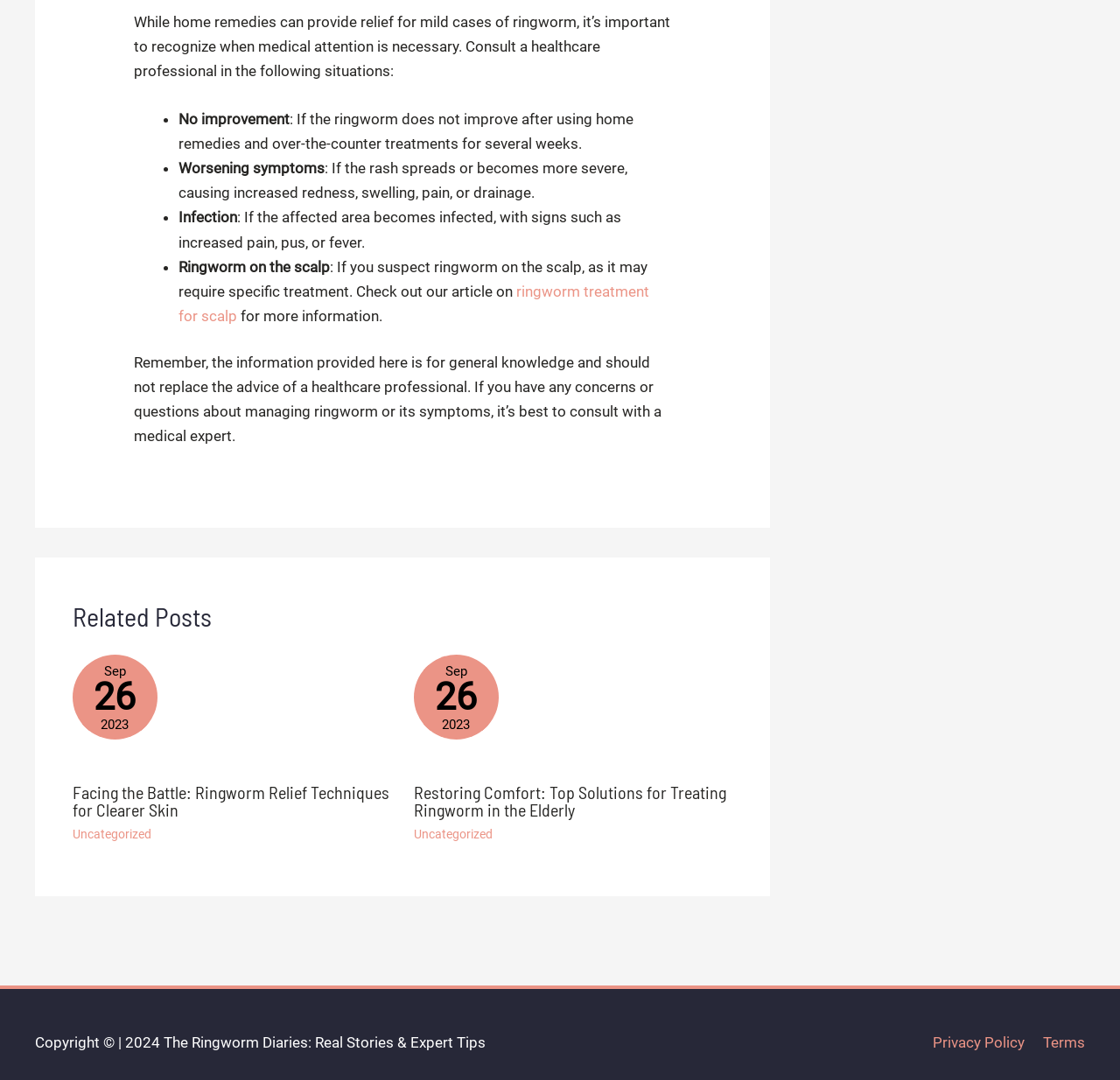Identify the bounding box coordinates for the region to click in order to carry out this instruction: "Read 'Facing the Battle: Ringworm Relief Techniques for Clearer Skin'". Provide the coordinates using four float numbers between 0 and 1, formatted as [left, top, right, bottom].

[0.064, 0.726, 0.35, 0.758]